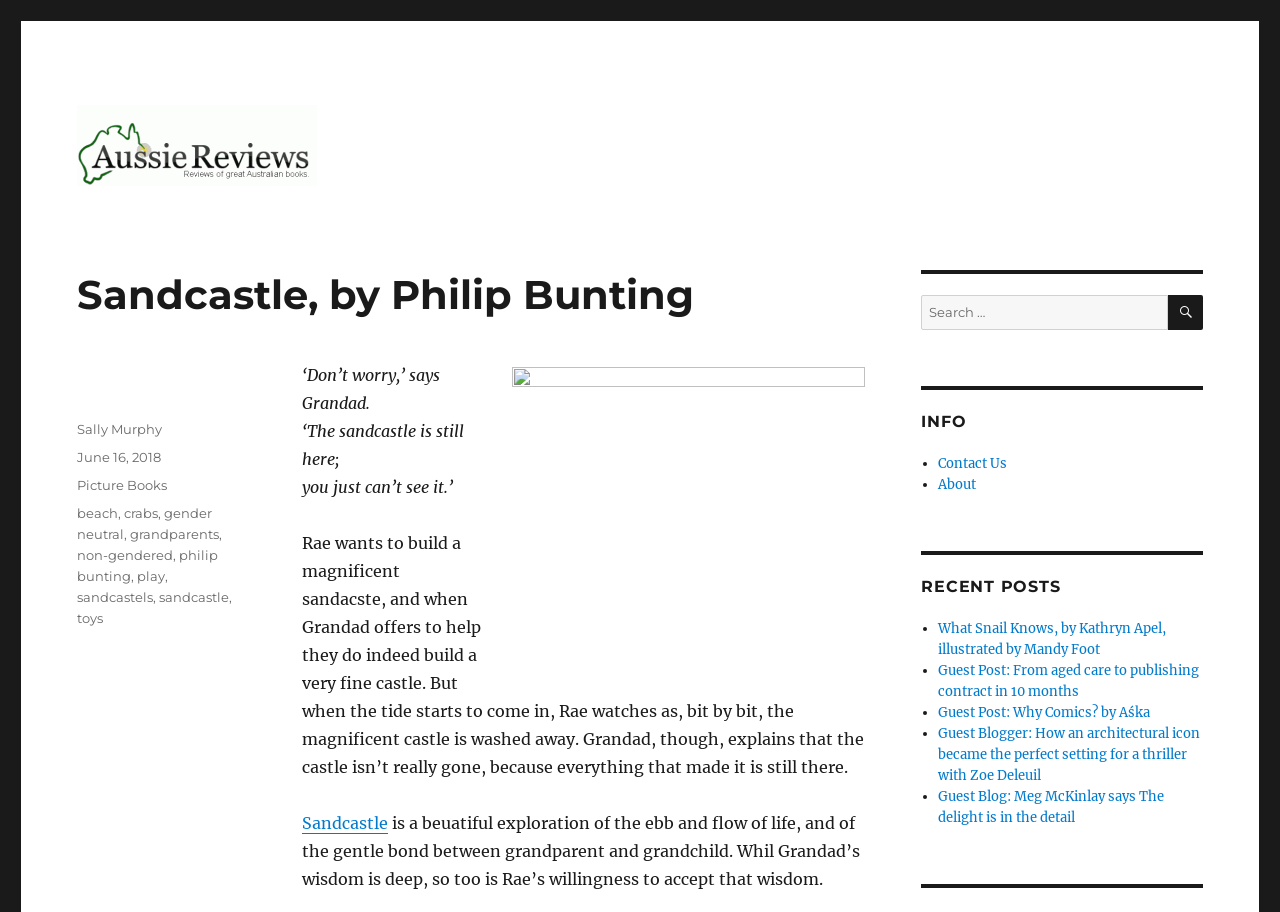Determine the bounding box coordinates for the area that needs to be clicked to fulfill this task: "Click the 'Previous' link to view previous articles". The coordinates must be given as four float numbers between 0 and 1, i.e., [left, top, right, bottom].

None